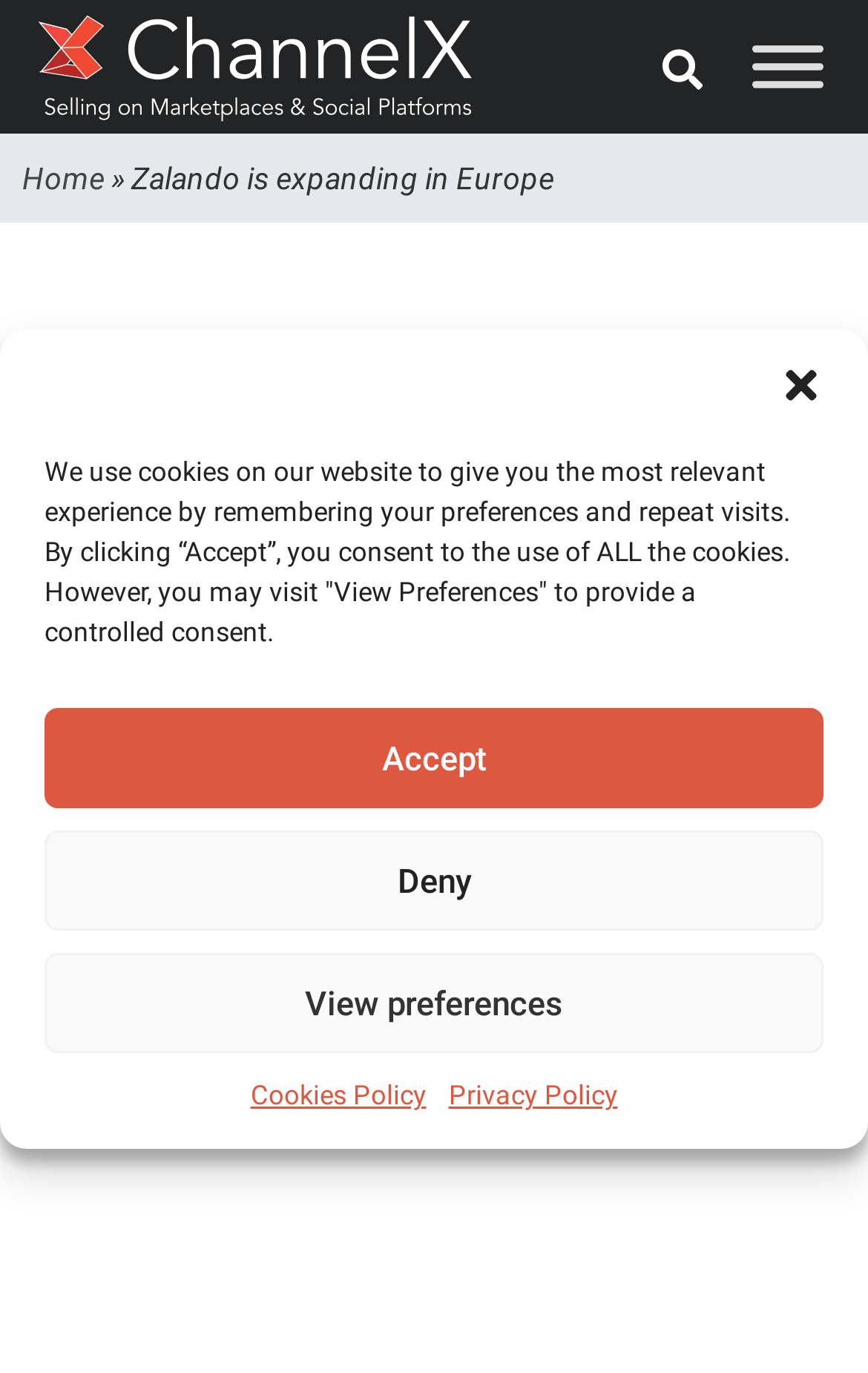Create a detailed description of the webpage's content and layout.

The webpage is about Zalando, a German fashion vendor and marketplace, expanding in Europe. At the top left corner, there is a logo of ChannelX, which is a link. Next to the logo, there is a search bar with a search button. On the top right corner, there is a toggle menu button.

Below the top section, there is a heading that reads "Zalando is expanding in Europe" in a large font. Underneath the heading, there is a subheading that says "No primary category set". To the right of the subheading, there is a timestamp showing "31 May 2017".

The main content of the webpage is an article about Zalando's expansion in Europe. The article is written by Dan Wilson, and there are buttons to share the article on LinkedIn, Twitter, and Facebook.

At the bottom of the page, there is a dialog box for managing cookie consent. The dialog box has a close button at the top right corner. Inside the dialog box, there is a description of how the website uses cookies, and buttons to accept, deny, or view preferences. There are also links to the Cookies Policy and Privacy Policy.

Overall, the webpage has a simple layout with a clear heading and a prominent article about Zalando's expansion in Europe.